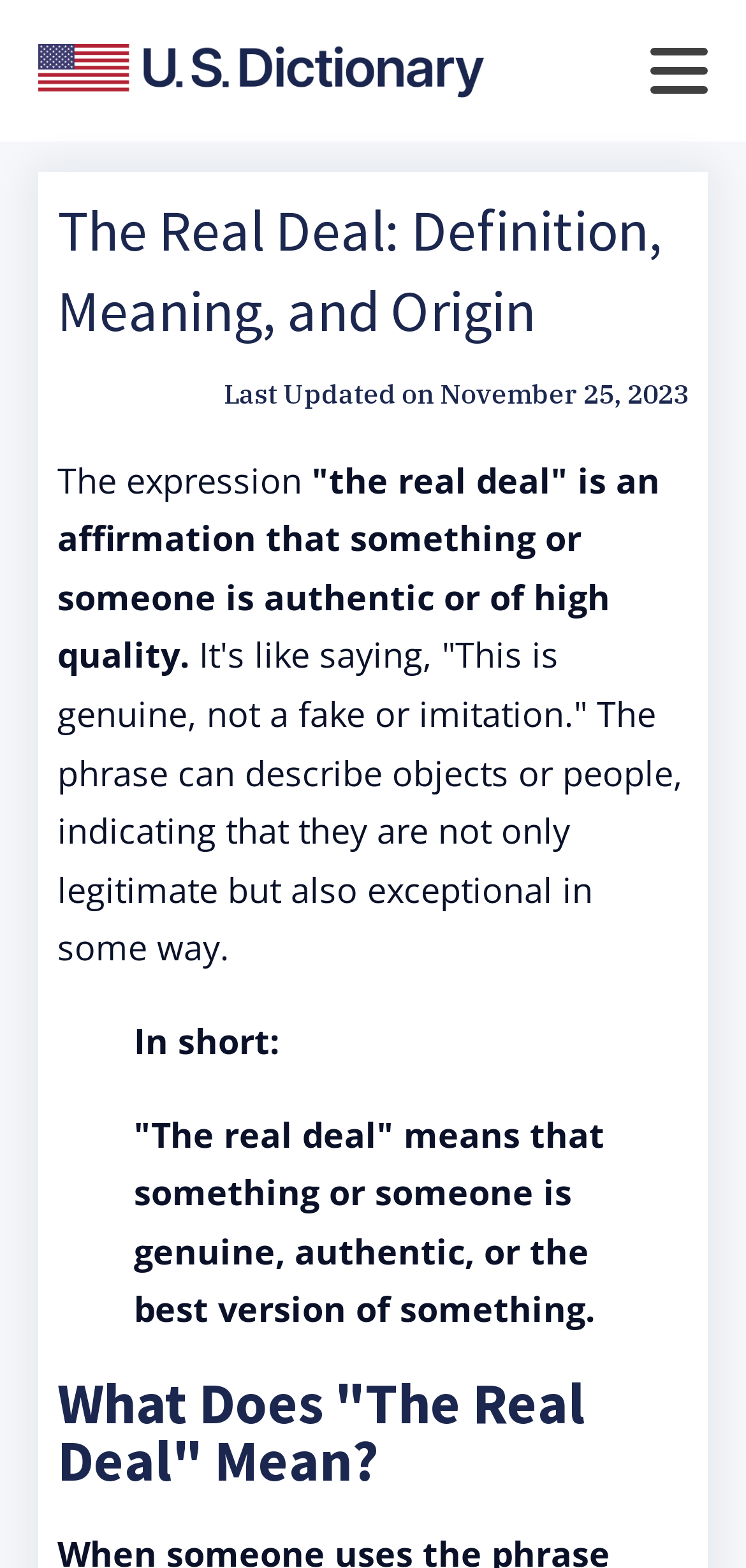When was the webpage last updated?
Please answer the question as detailed as possible based on the image.

The webpage provides a 'Last Updated on' section, which indicates that the webpage was last updated on November 25, 2023.